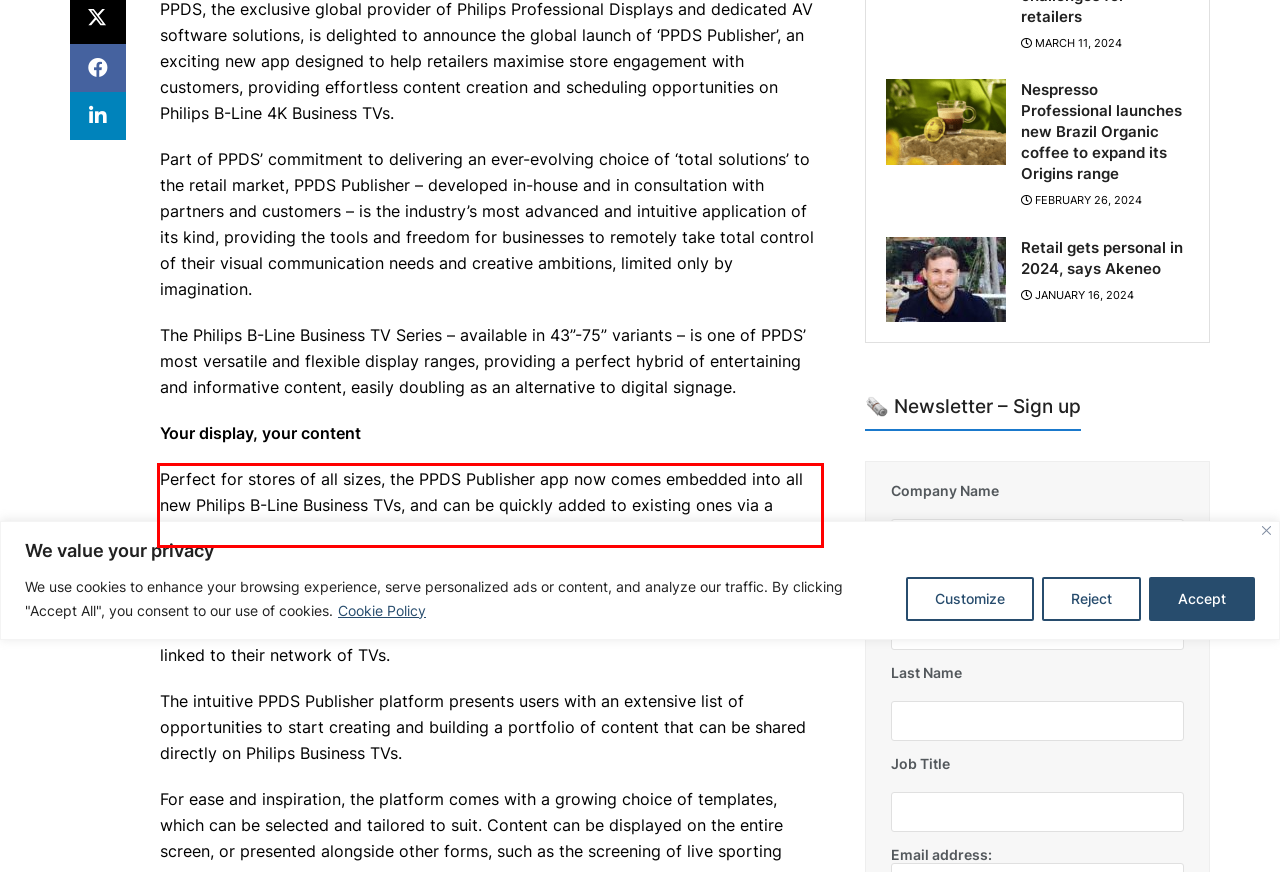Please identify and extract the text from the UI element that is surrounded by a red bounding box in the provided webpage screenshot.

Perfect for stores of all sizes, the PPDS Publisher app now comes embedded into all new Philips B-Line Business TVs, and can be quickly added to existing ones via a simple software update, for free.